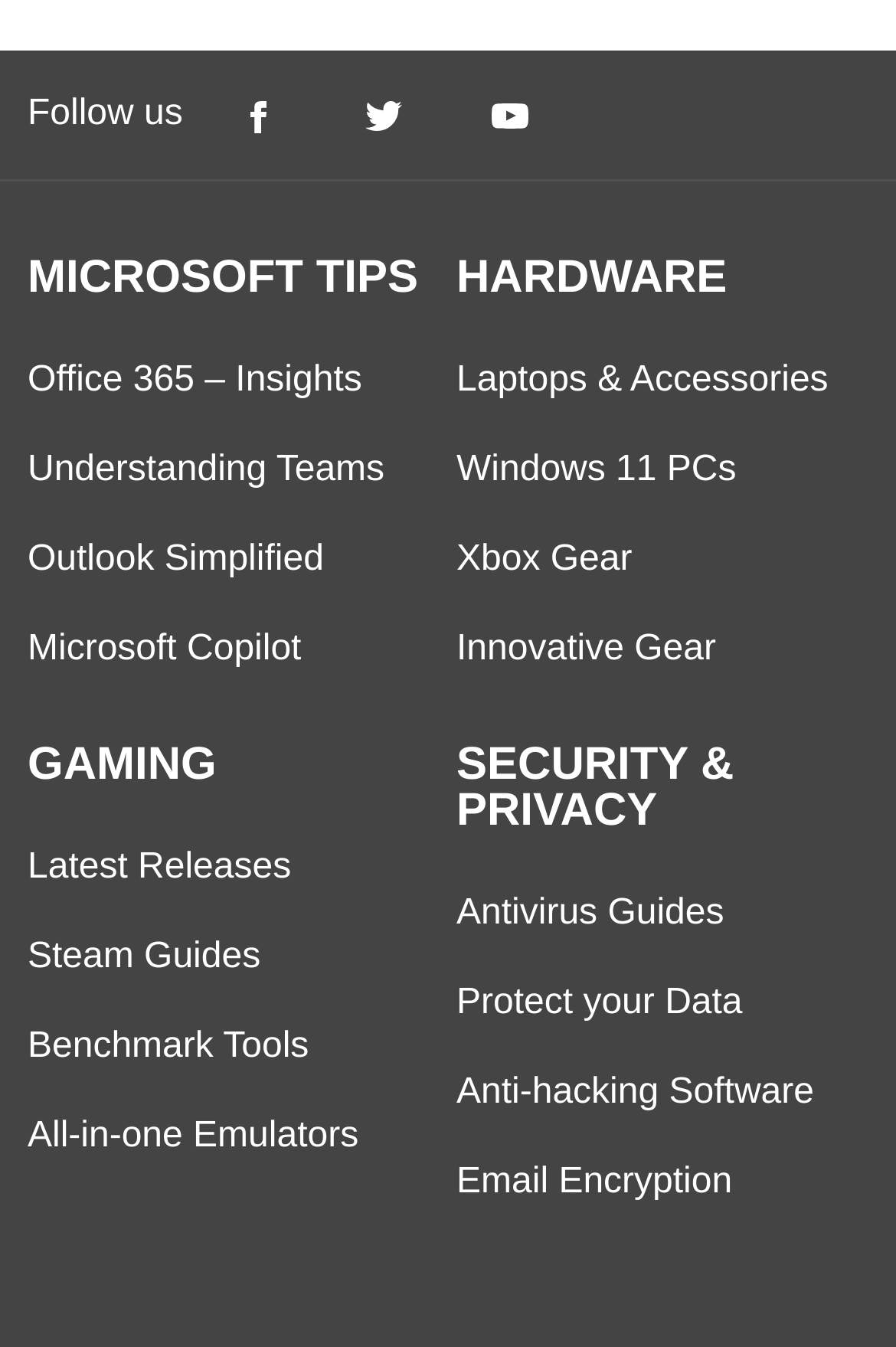How many categories are listed on the webpage?
Refer to the screenshot and deliver a thorough answer to the question presented.

I counted the number of categories by looking at the links that seem to be category headers, which are MICROSOFT TIPS, HARDWARE, GAMING, and SECURITY & PRIVACY.